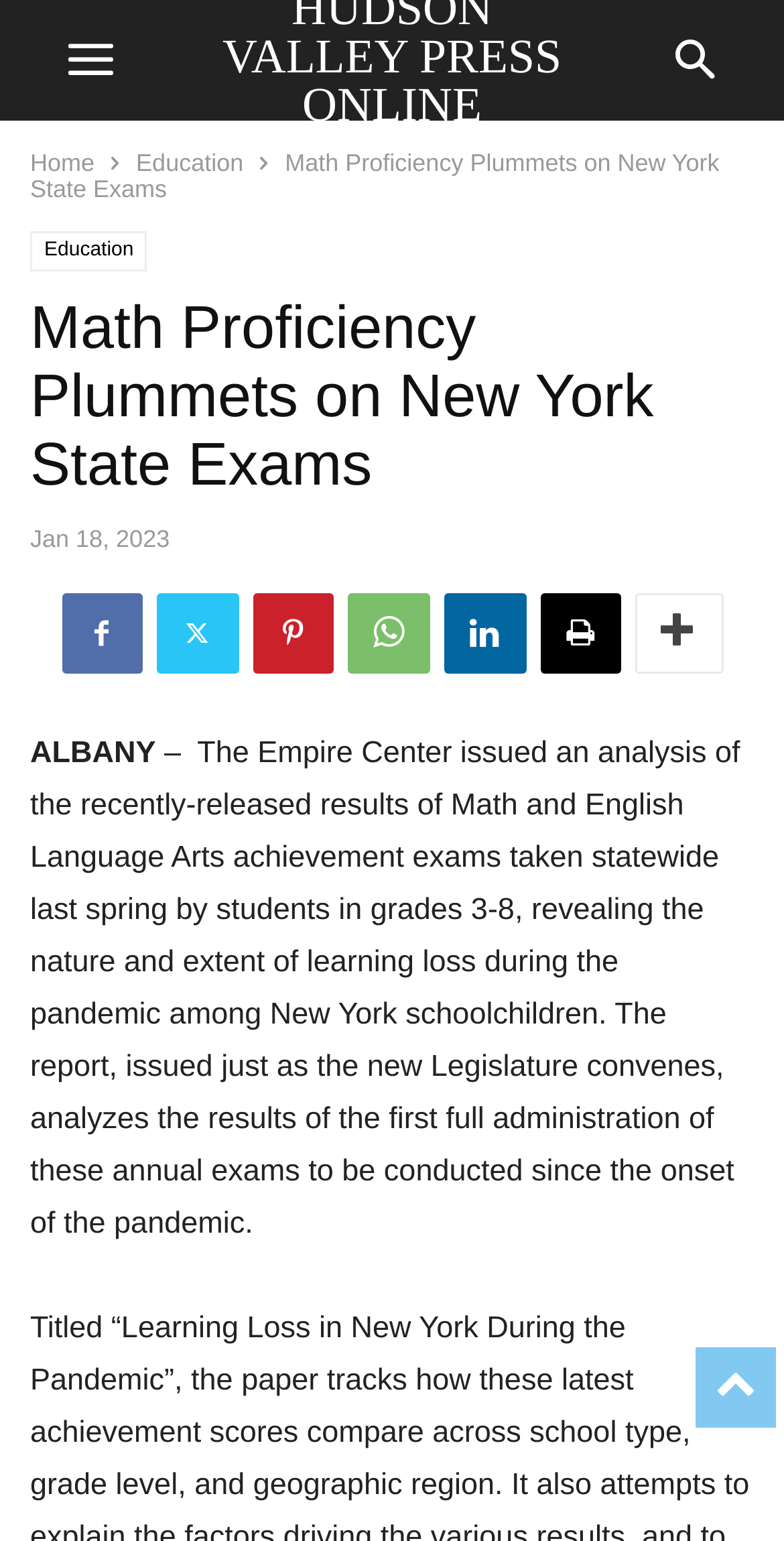Please identify the bounding box coordinates of the element's region that should be clicked to execute the following instruction: "share on facebook". The bounding box coordinates must be four float numbers between 0 and 1, i.e., [left, top, right, bottom].

[0.078, 0.385, 0.181, 0.437]